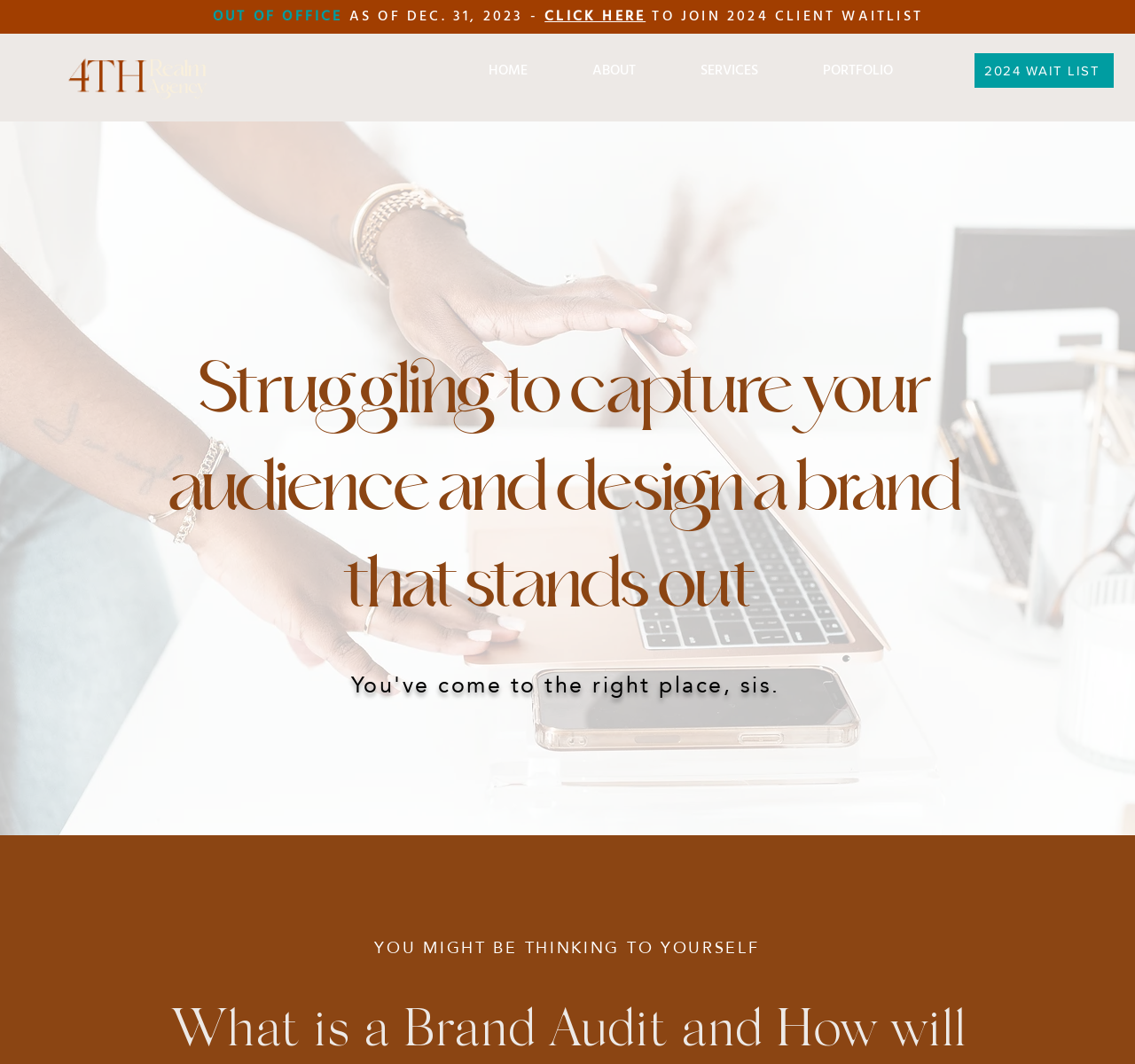What is the main navigation menu composed of?
Answer the question with a single word or phrase, referring to the image.

HOME, ABOUT, SERVICES, PORTFOLIO